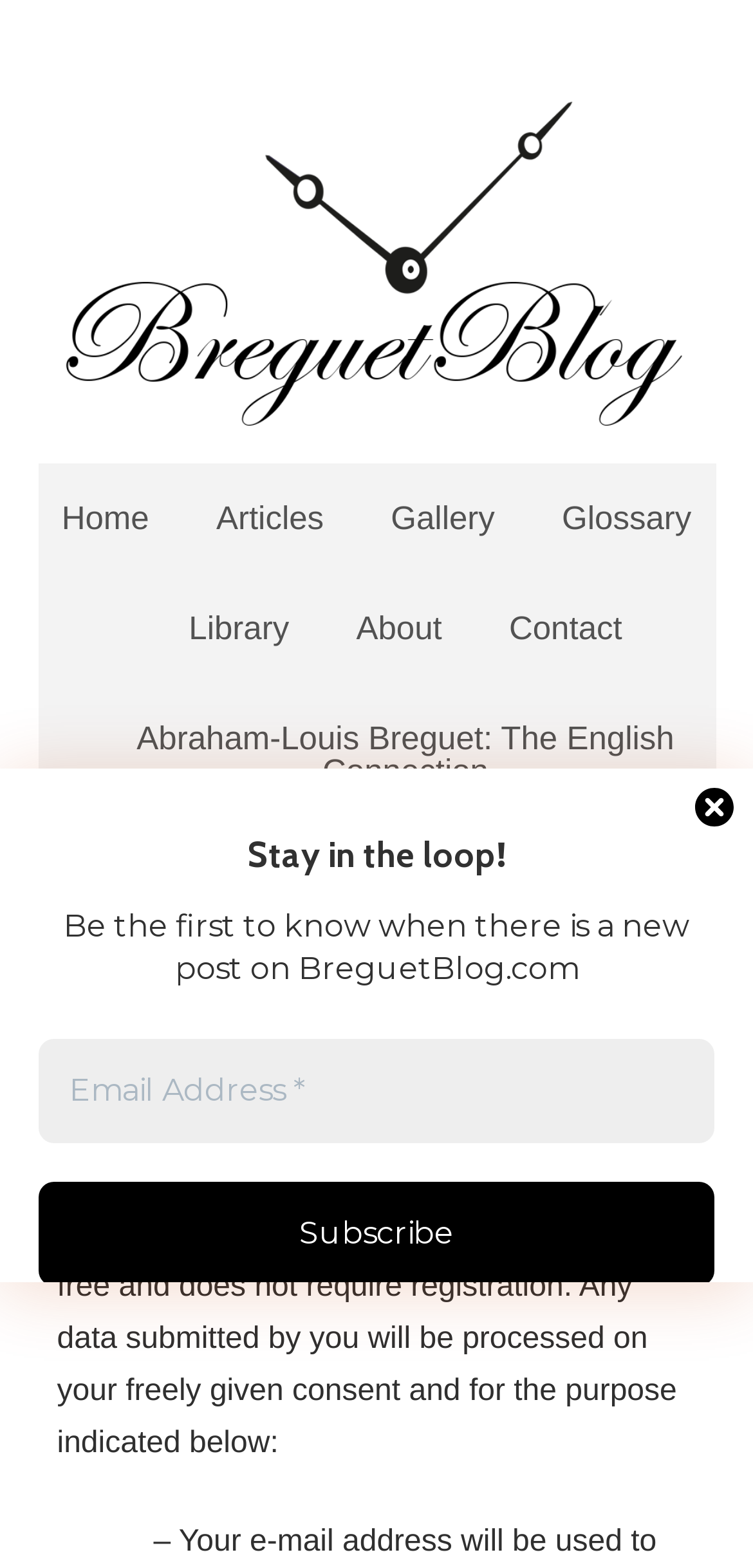Can you find the bounding box coordinates of the area I should click to execute the following instruction: "close the popup"?

[0.923, 0.503, 0.974, 0.528]